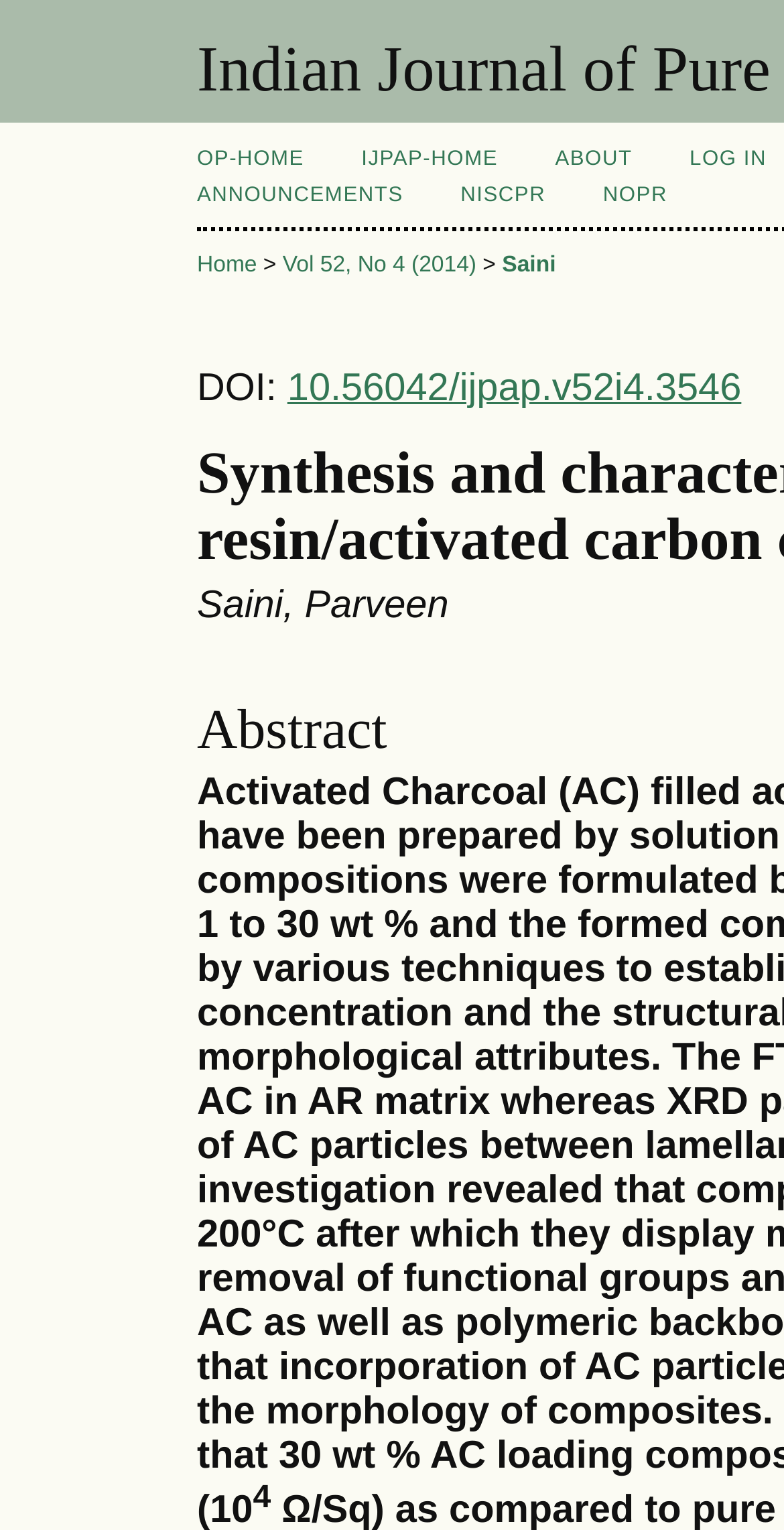Can you find the bounding box coordinates for the element that needs to be clicked to execute this instruction: "visit IJPAP home"? The coordinates should be given as four float numbers between 0 and 1, i.e., [left, top, right, bottom].

[0.461, 0.097, 0.635, 0.112]